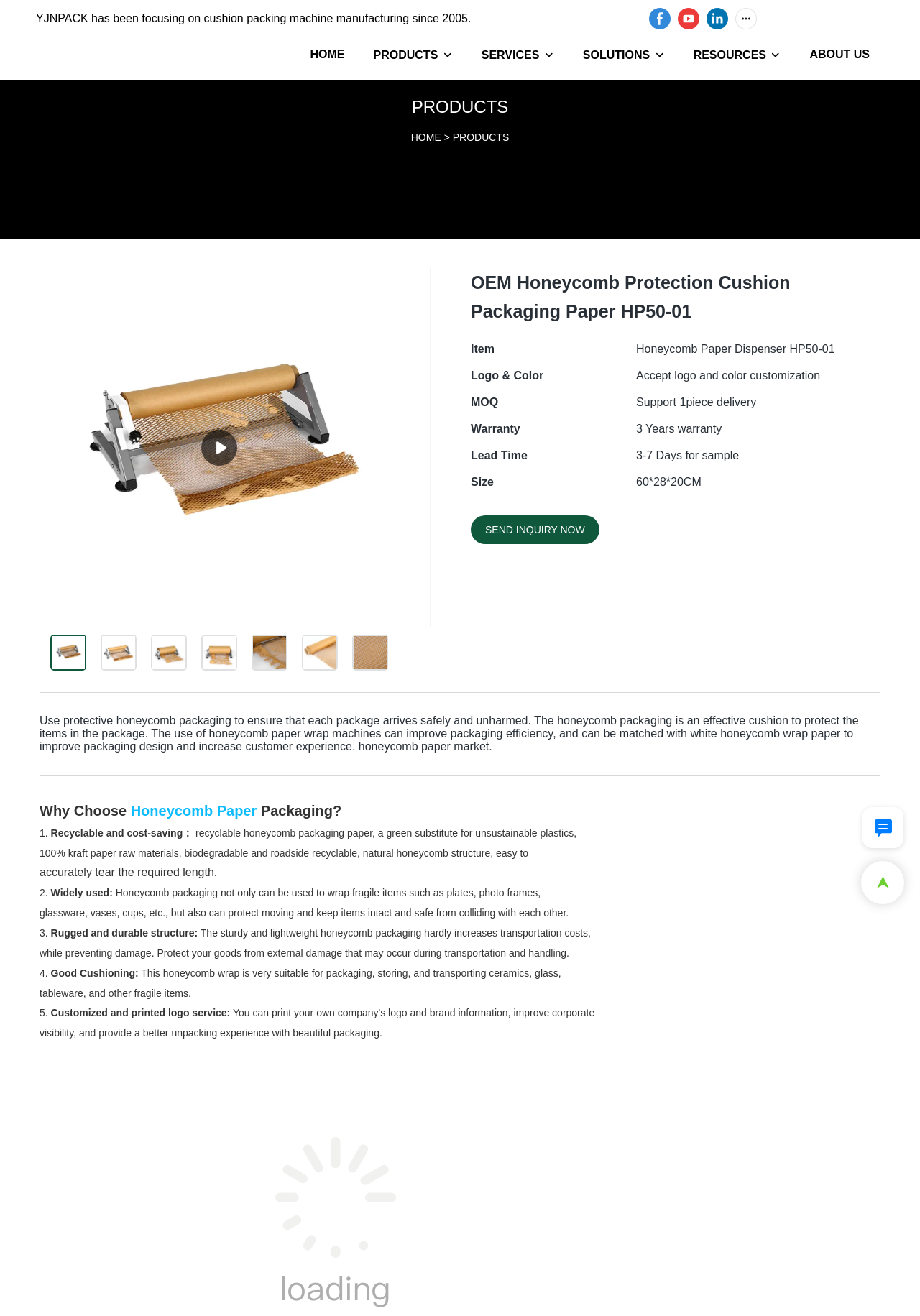Respond with a single word or phrase for the following question: 
What is the warranty period?

3 Years